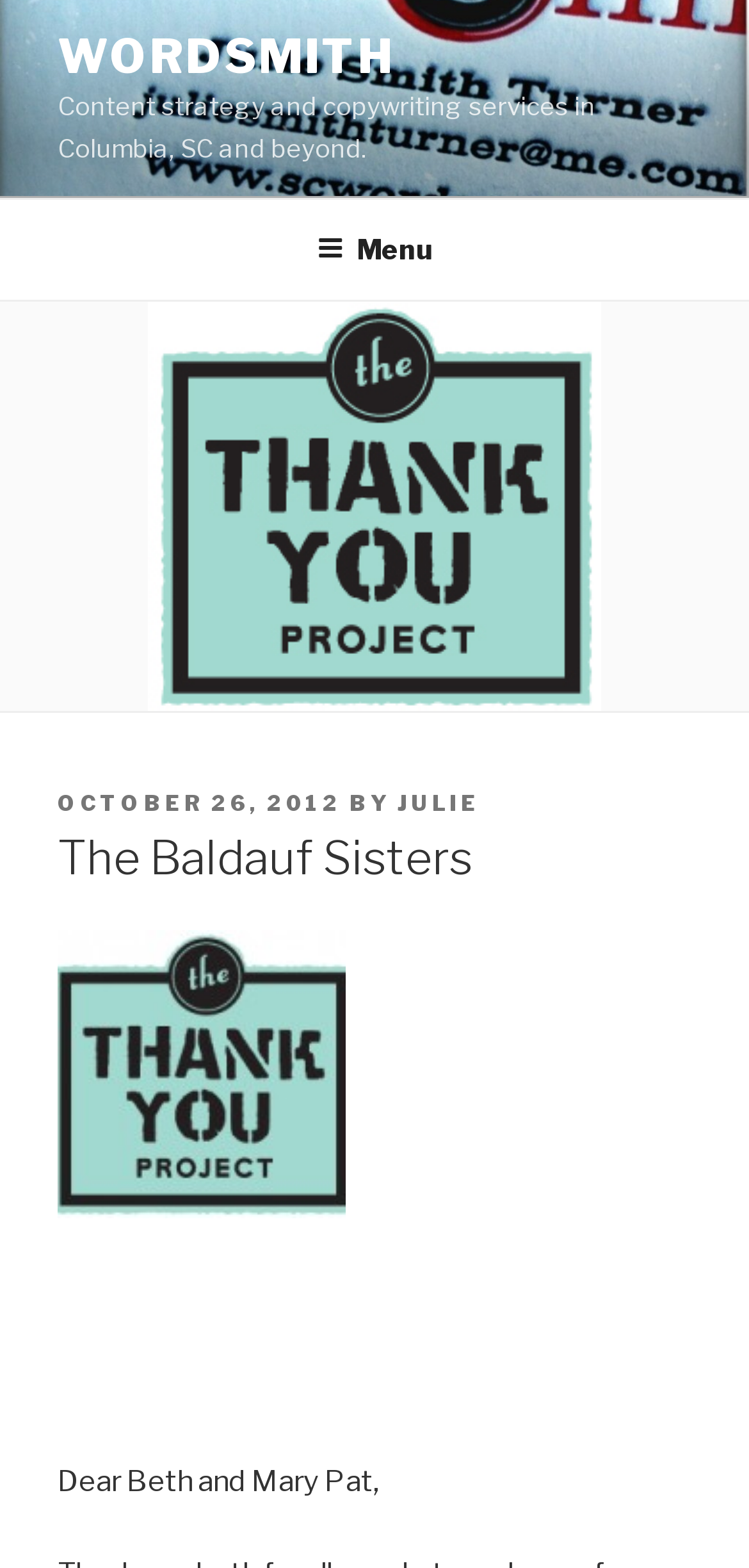Please find and generate the text of the main header of the webpage.

The Baldauf Sisters